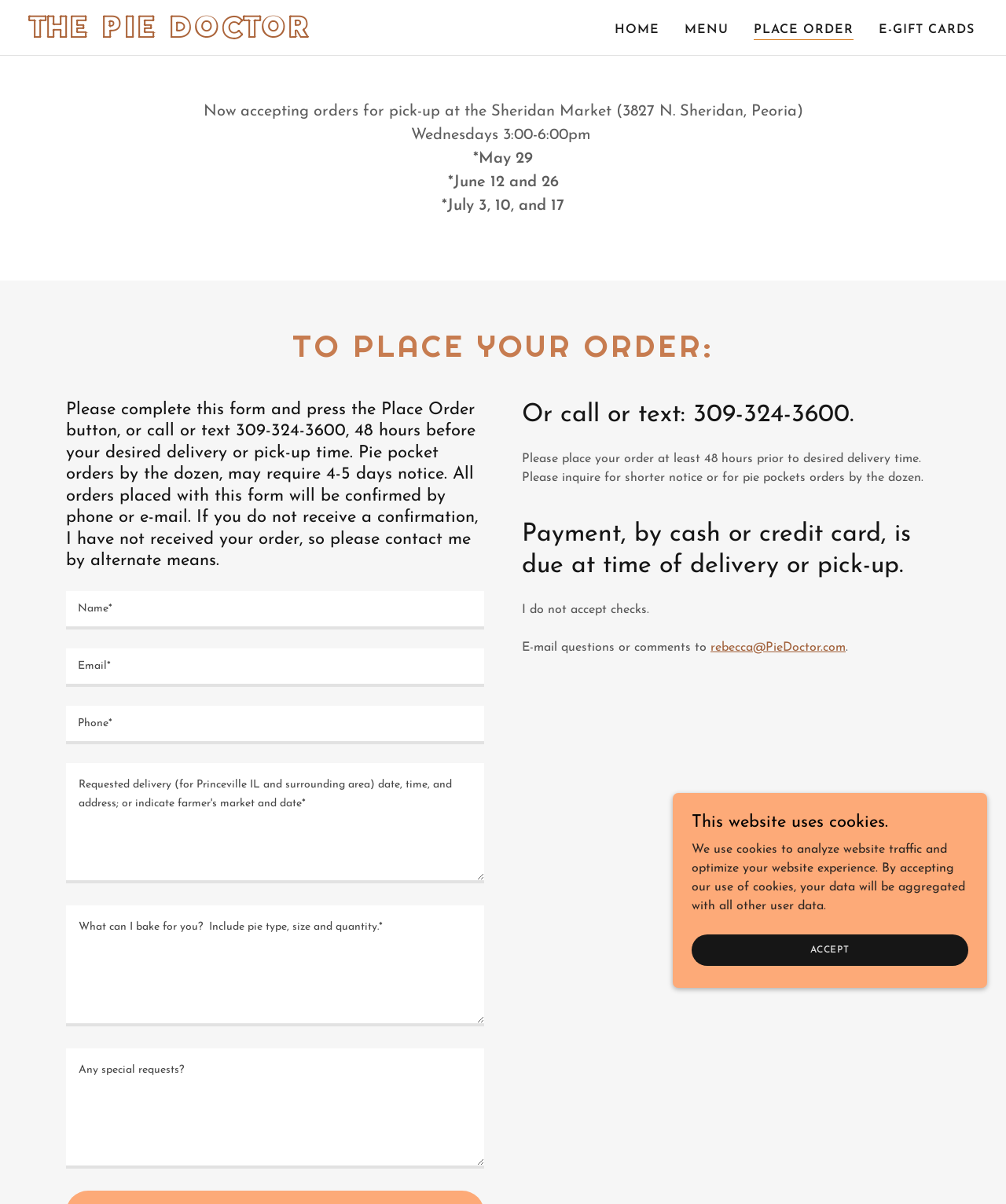Determine the bounding box coordinates for the UI element with the following description: "rebecca@PieDoctor.com". The coordinates should be four float numbers between 0 and 1, represented as [left, top, right, bottom].

[0.706, 0.533, 0.841, 0.543]